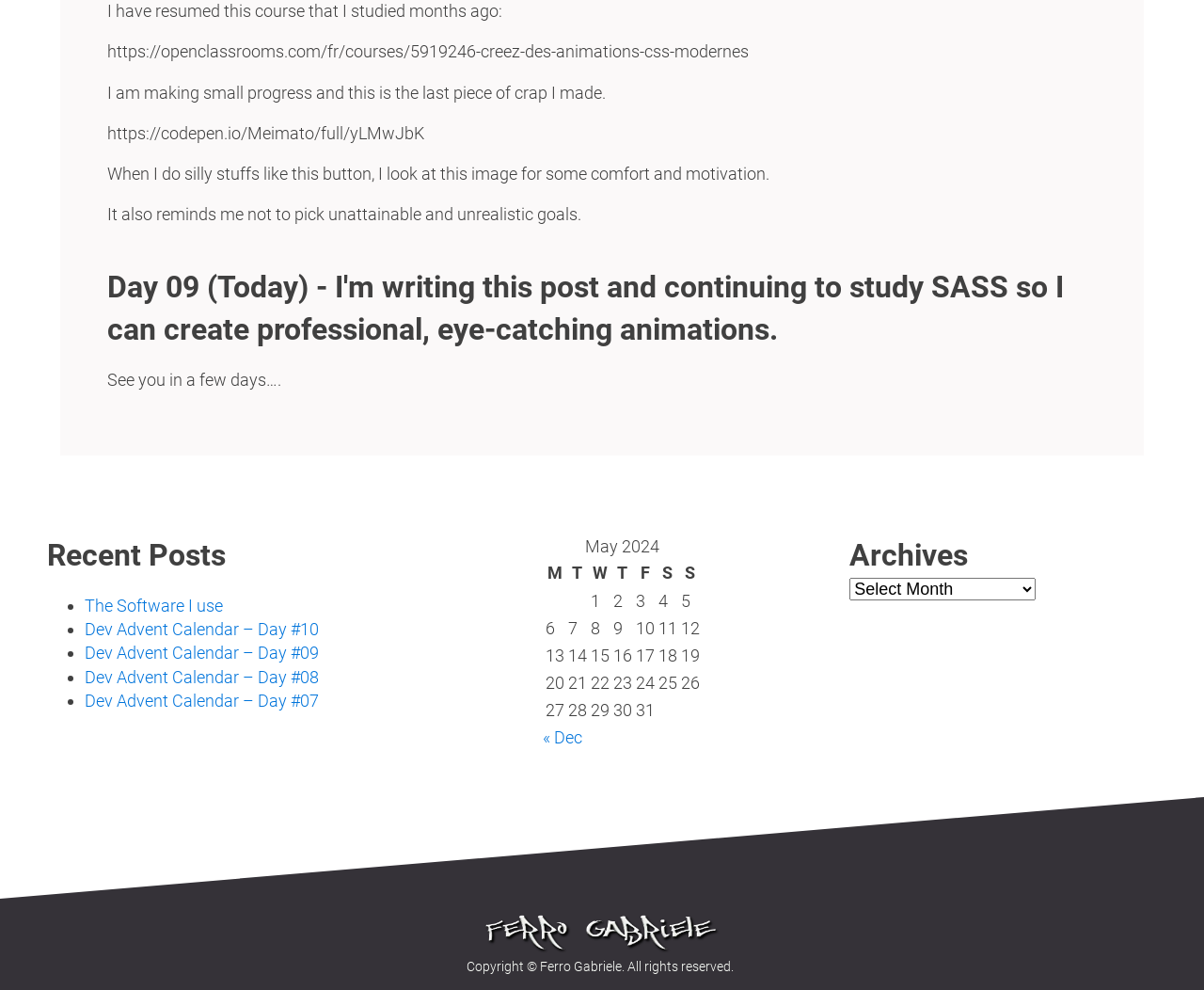Determine the bounding box coordinates of the region to click in order to accomplish the following instruction: "View the 'Recent Posts' section". Provide the coordinates as four float numbers between 0 and 1, specifically [left, top, right, bottom].

[0.039, 0.54, 0.318, 0.583]